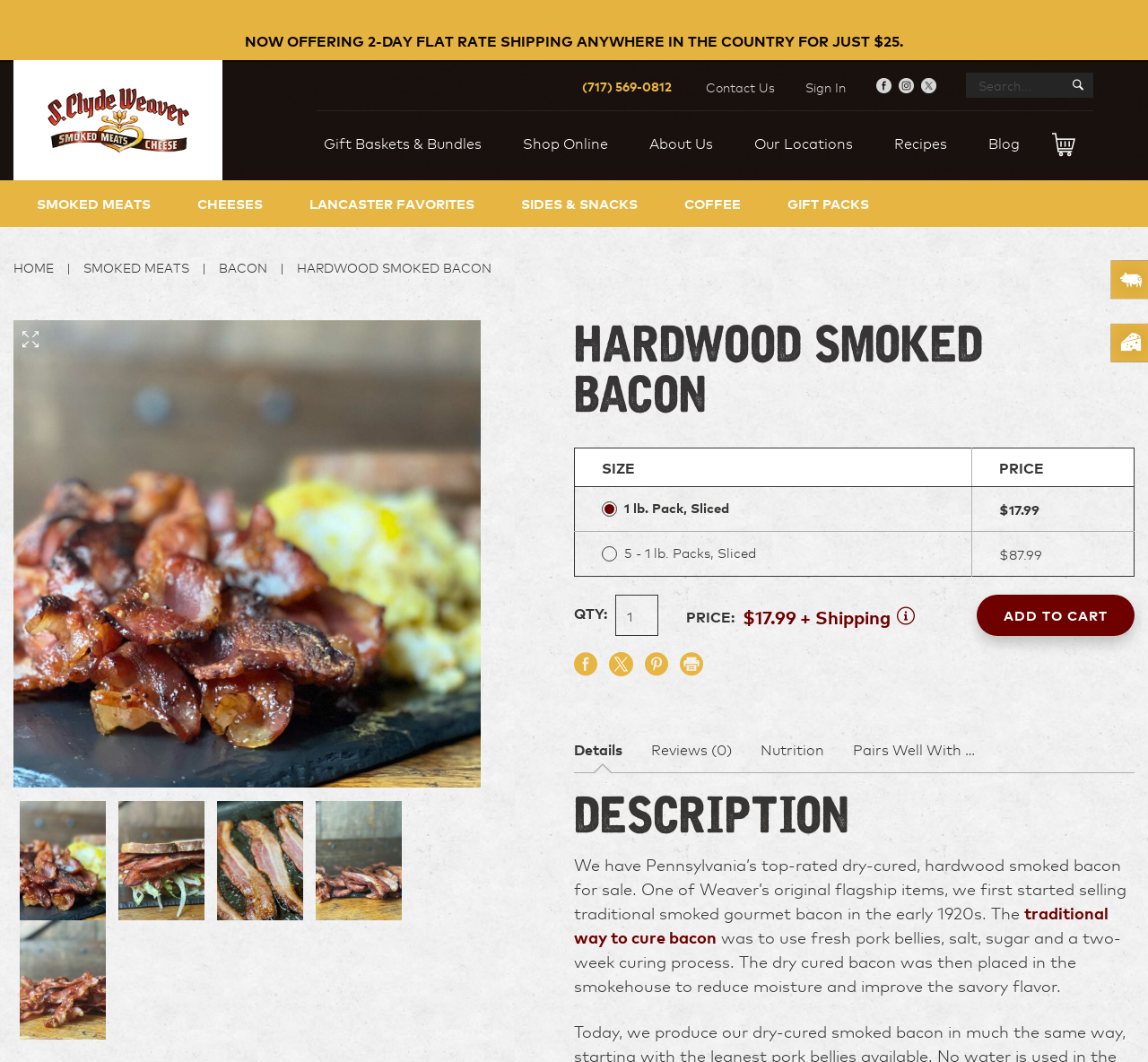Find and specify the bounding box coordinates that correspond to the clickable region for the instruction: "Search for products".

[0.841, 0.069, 0.952, 0.092]